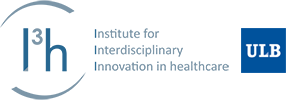What is the shape of the design element in the logo?
Use the screenshot to answer the question with a single word or phrase.

Circular